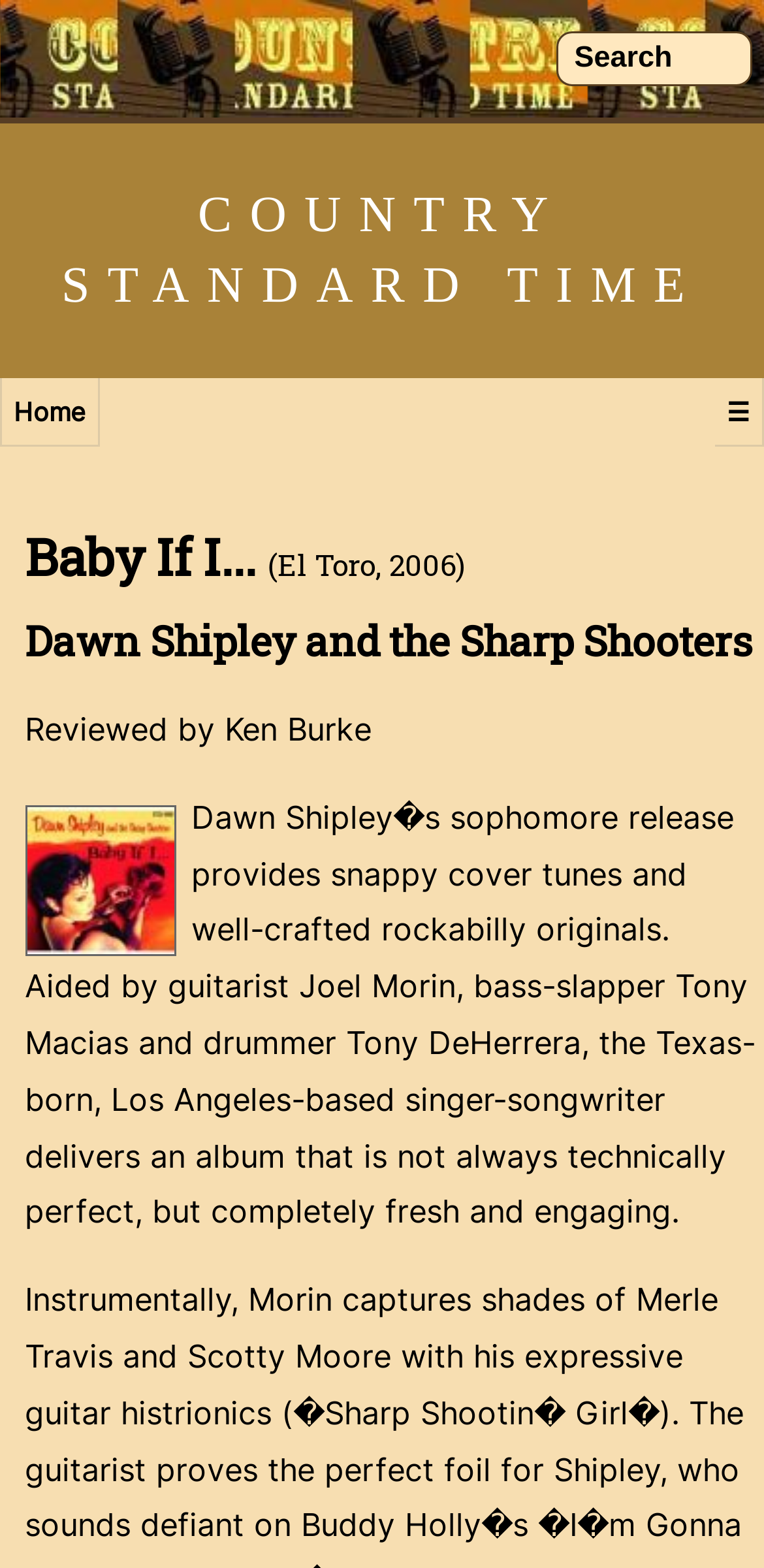Explain in detail what you observe on this webpage.

The webpage is about Dawn Shipley and the Sharp Shooters' album "Baby If I...". At the top, there is a search box with the label "Search" on the right side. Below the search box, there are three links: "COUNTRY STANDARD TIME" on the left, "Home" on the far left, and "☰" on the far right.

The main content of the webpage starts with two headings, one below the other. The first heading reads "Baby If I... (El Toro, 2006)" and the second heading reads "Dawn Shipley and the Sharp Shooters". Below these headings, there is a review of the album written by Ken Burke. The review praises the album, stating that it provides snappy cover tunes and well-crafted rockabilly originals, and that the singer-songwriter delivers an album that is fresh and engaging, despite not being technically perfect.